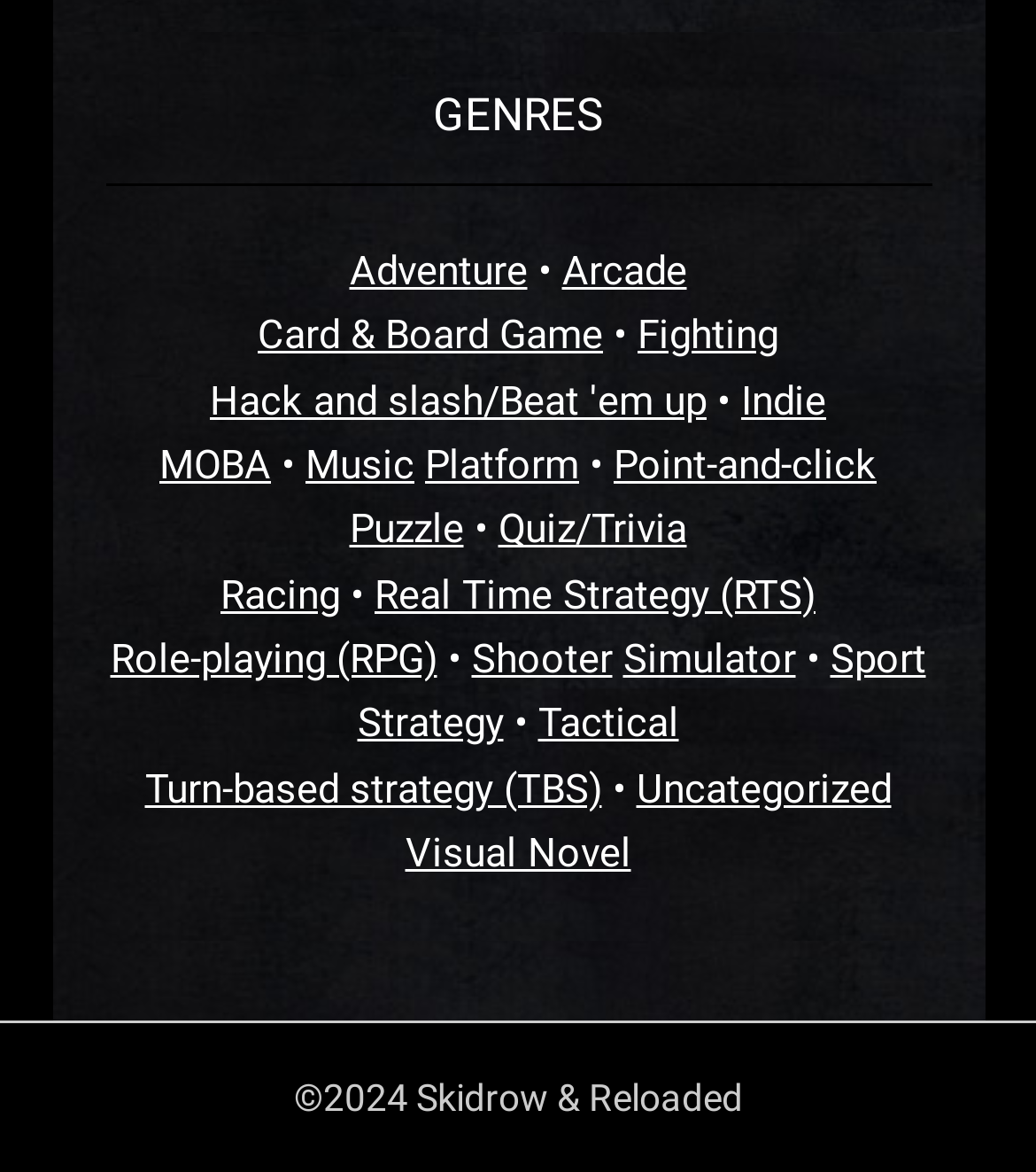Show the bounding box coordinates of the region that should be clicked to follow the instruction: "Explore Role-playing (RPG)."

[0.106, 0.542, 0.422, 0.583]